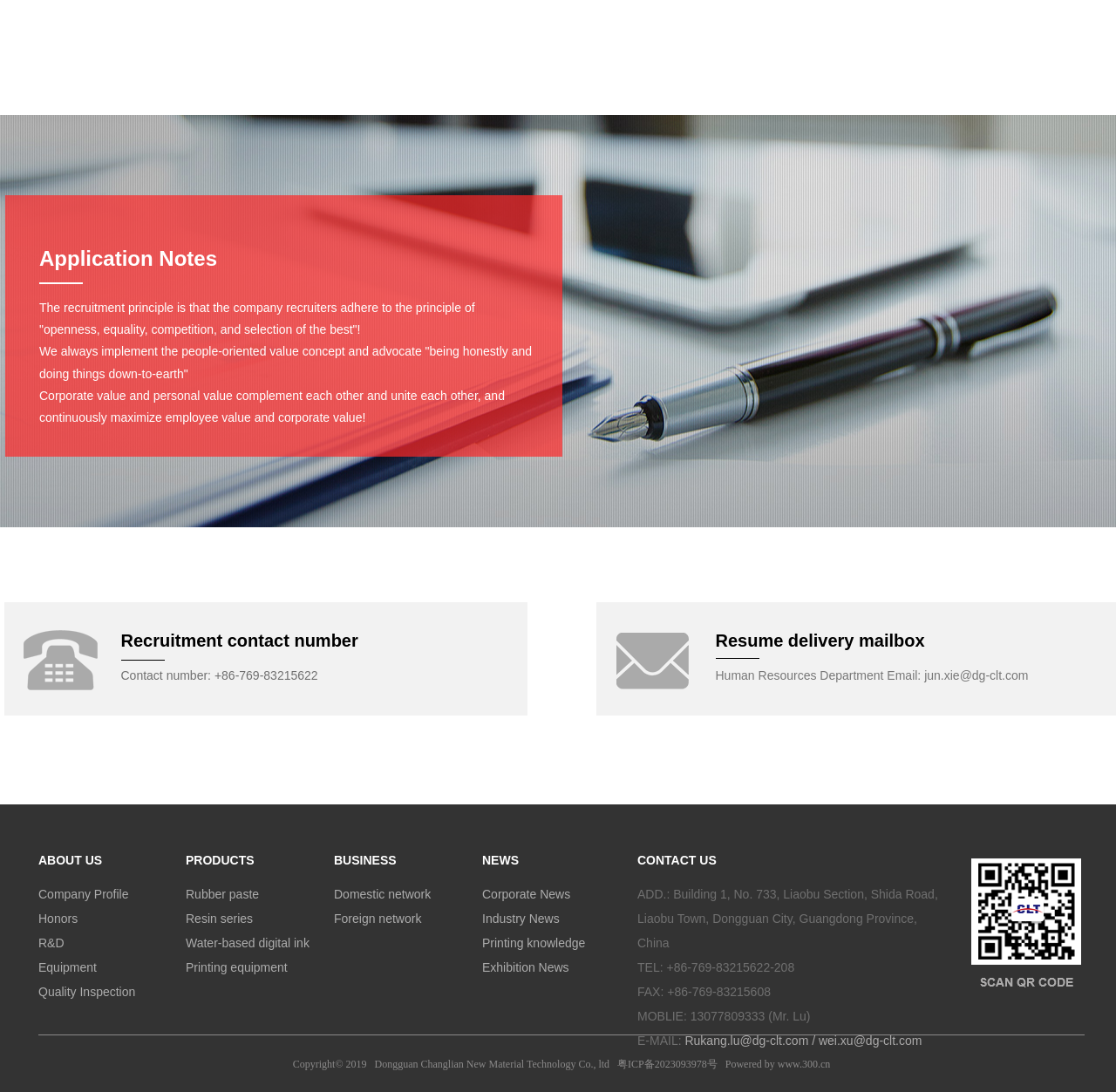Determine the bounding box coordinates for the area that should be clicked to carry out the following instruction: "Learn about Corporate News".

[0.432, 0.812, 0.511, 0.825]